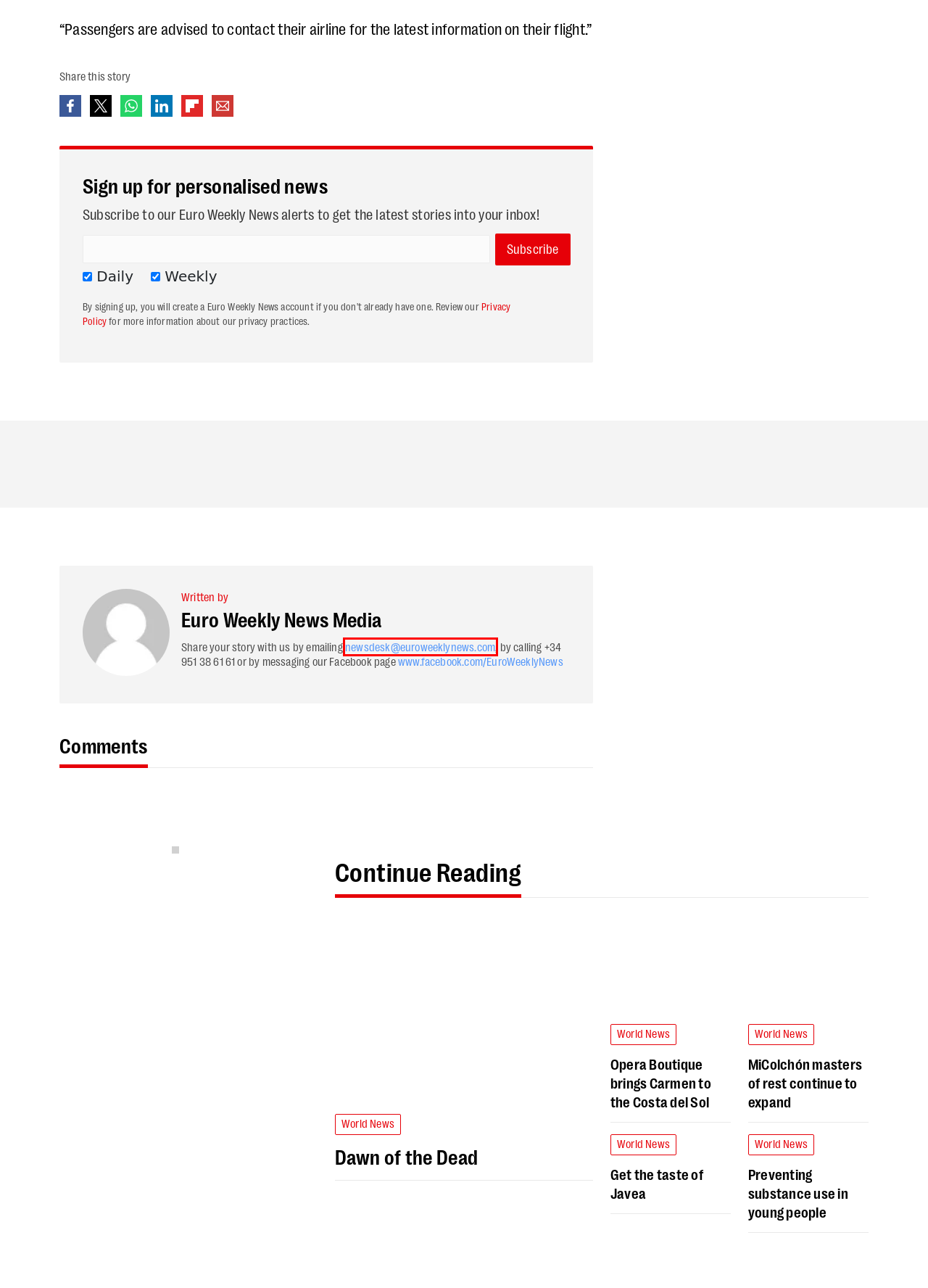A screenshot of a webpage is given, featuring a red bounding box around a UI element. Please choose the webpage description that best aligns with the new webpage after clicking the element in the bounding box. These are the descriptions:
A. Dawn of the Dead « Euro Weekly News
B. PRIVACY POLICY « Euro Weekly News
C. Fran Kirby to leave Chelsea « Euro Weekly News
D. Category: World News « Euro Weekly News
E. MiColchón masters of rest continue to expand « Euro Weekly News
F. Author: Euro Weekly News Media « Euro Weekly News
G. Opera Boutique brings Carmen to the Costa del Sol « Euro Weekly News
H. Fair Game´s demands to FA Cup « Euro Weekly News

F